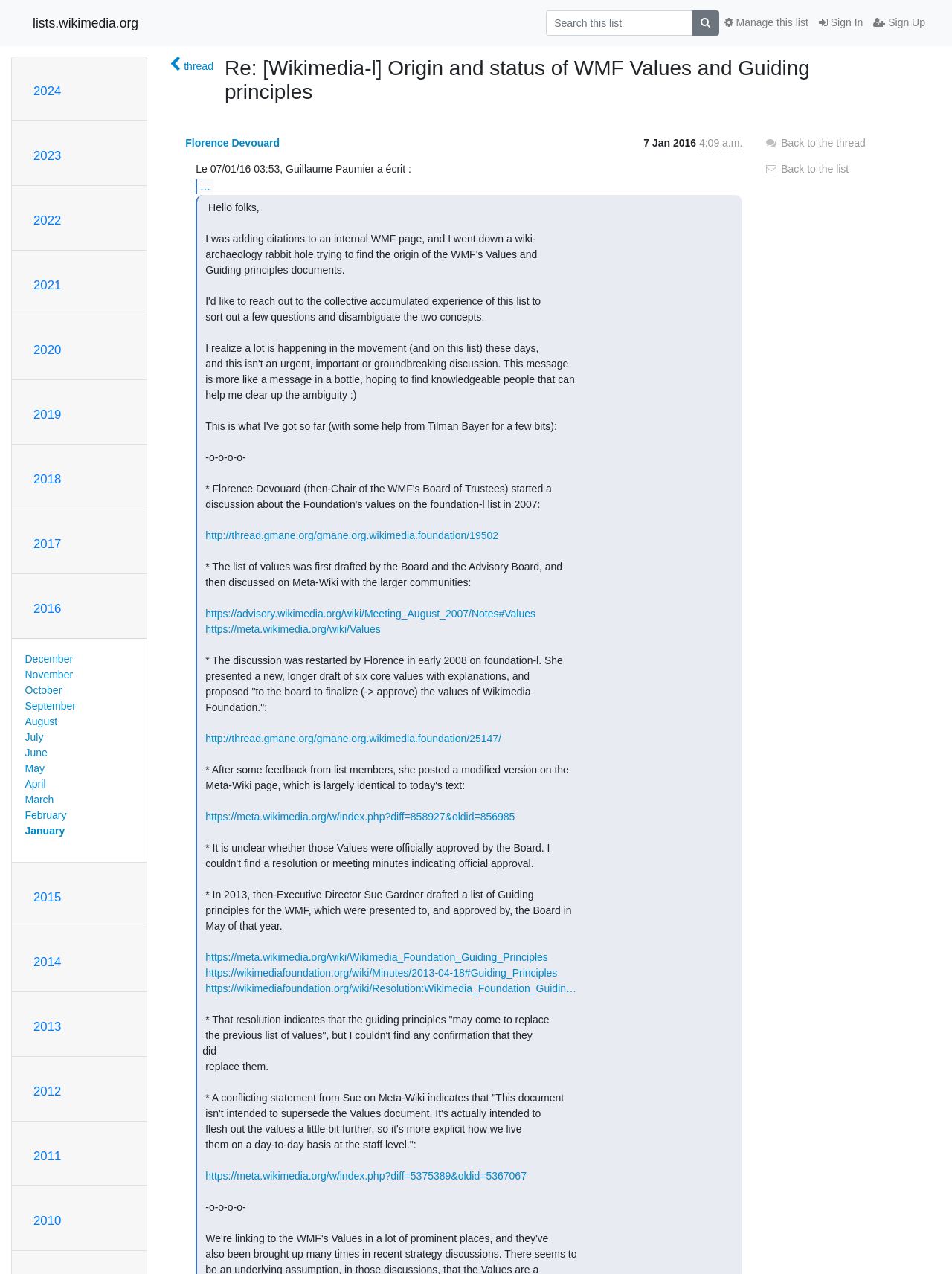What is the topic of the email?
Use the information from the screenshot to give a comprehensive response to the question.

I found the answer by looking at the heading element in the email thread, which describes the topic of the email. The topic is the origin and status of WMF Values and Guiding principles.